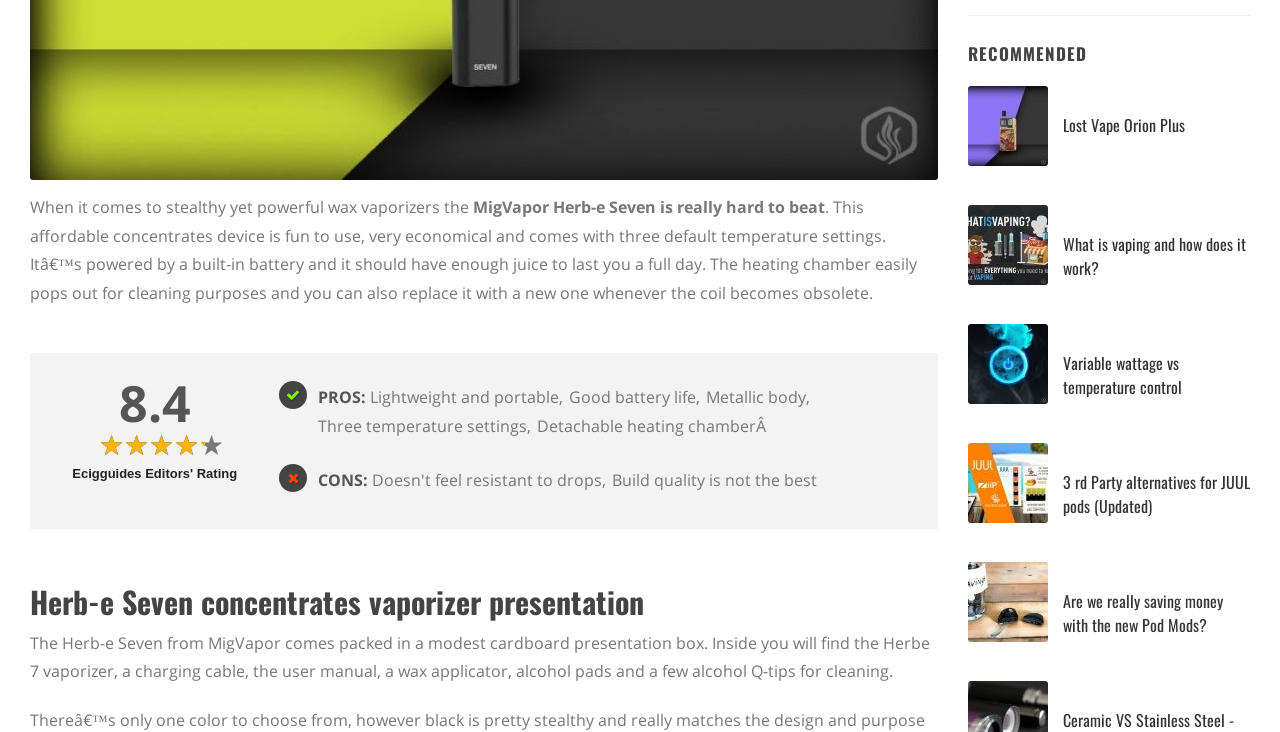Based on the element description: "Lost Vape Orion Plus", identify the bounding box coordinates for this UI element. The coordinates must be four float numbers between 0 and 1, listed as [left, top, right, bottom].

[0.83, 0.154, 0.925, 0.187]